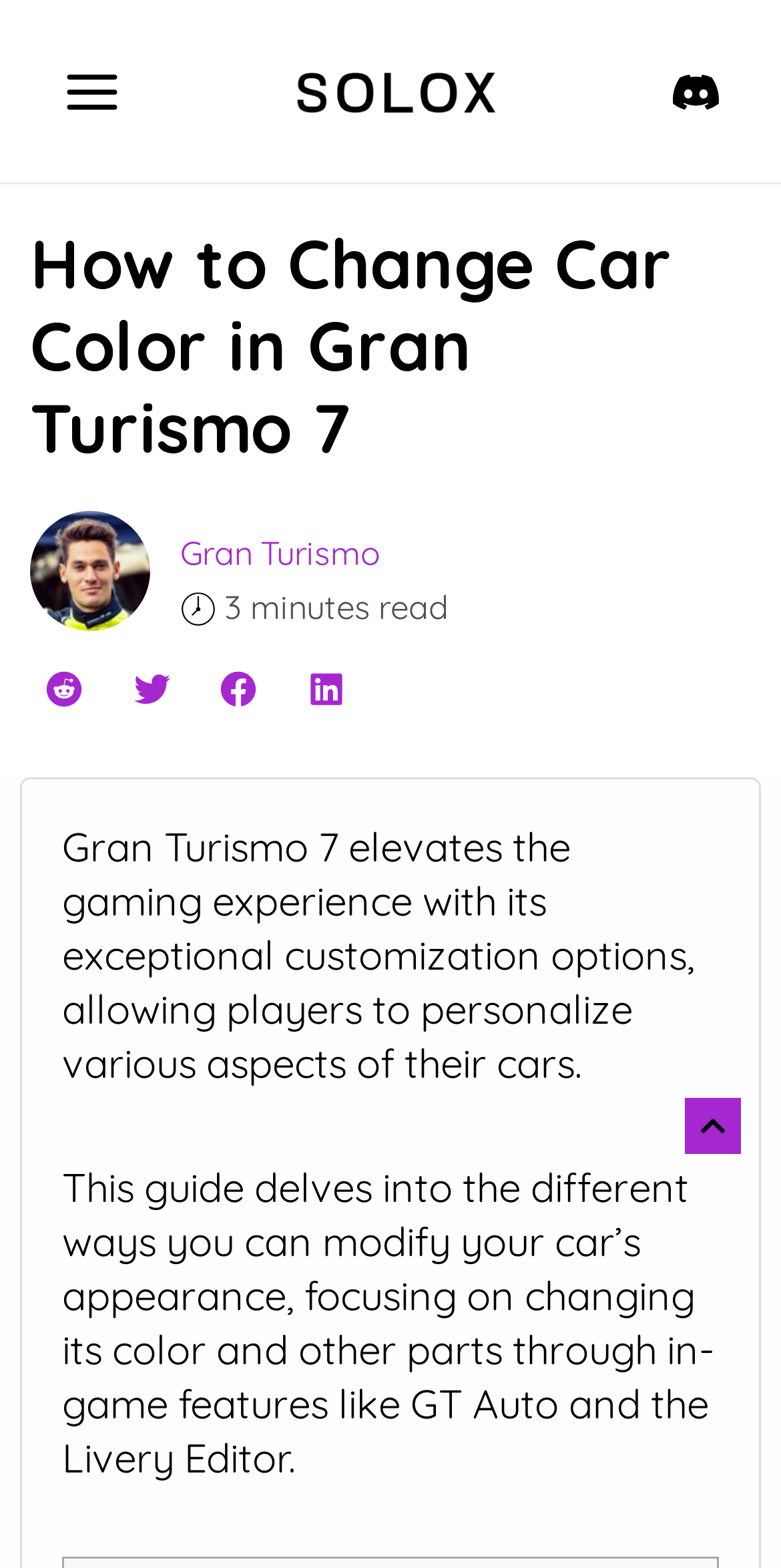Explain the contents of the webpage comprehensively.

This webpage is a guide on how to change car color in Gran Turismo 7. At the top left, there is a button labeled "Main Menu" with an image beside it. To the right of the button, there is a link with the SOLOX Setups logo, accompanied by a small image. 

On the top right, there is a header widget with an image. Below the header, the main title "How to Change Car Color in Gran Turismo 7" is displayed prominently. The author's name, Alessio Lorandi, is shown with an image to the right of the title. 

A link to "Gran Turismo" is placed below the title, accompanied by a clock icon and a text indicating the article's reading time, "3 minutes read". There are four social media sharing buttons, "Share on reddit", "Share on twitter", "Share on facebook", and "Share on linkedin", each with an image, aligned horizontally below the title.

The main content of the guide starts below the sharing buttons, with a brief introduction to Gran Turismo 7's customization options. The text explains that the guide will focus on modifying car appearance, including changing color and other parts through in-game features. 

At the bottom right, there is a "Back To Top" link.